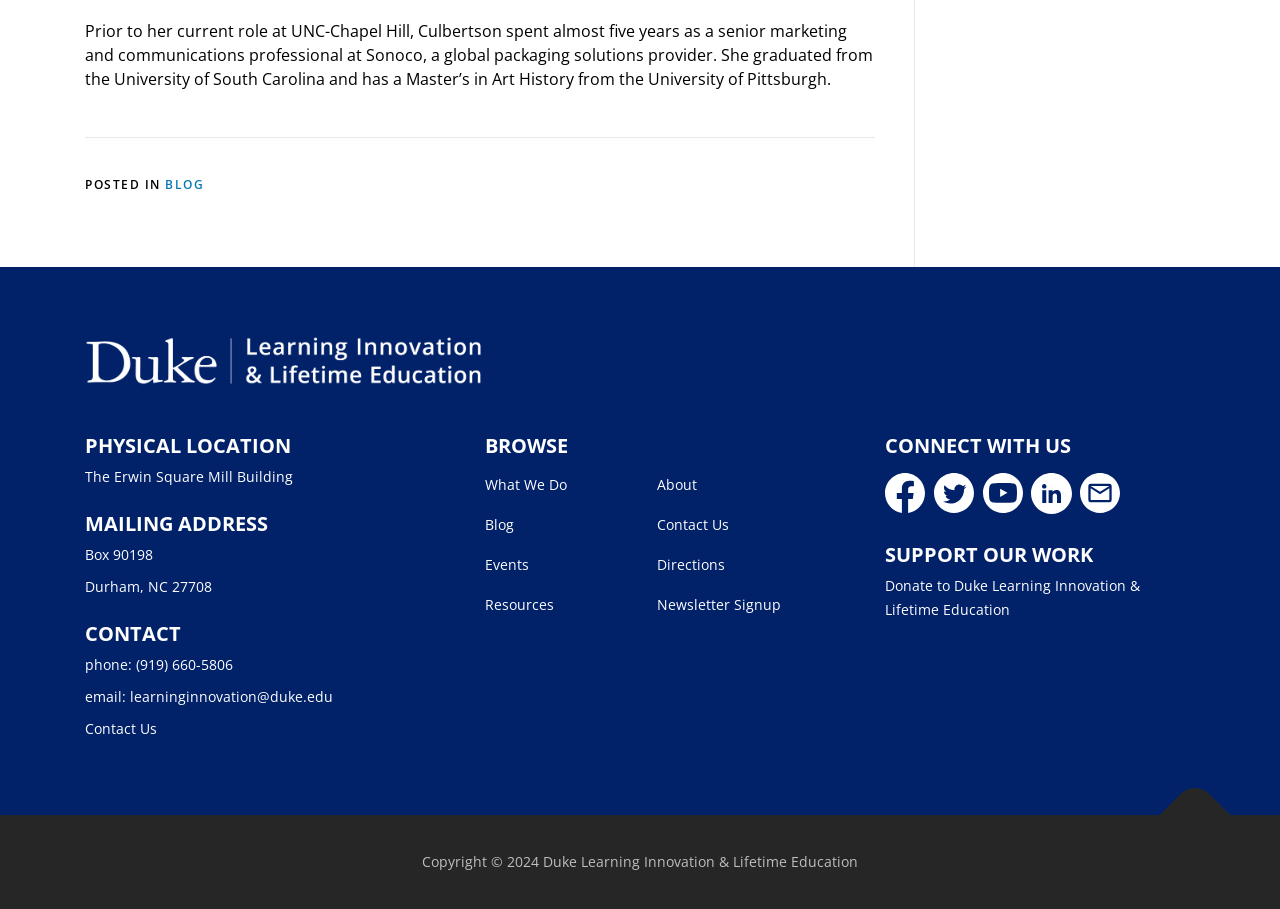Could you find the bounding box coordinates of the clickable area to complete this instruction: "click BLOG"?

[0.129, 0.194, 0.159, 0.212]